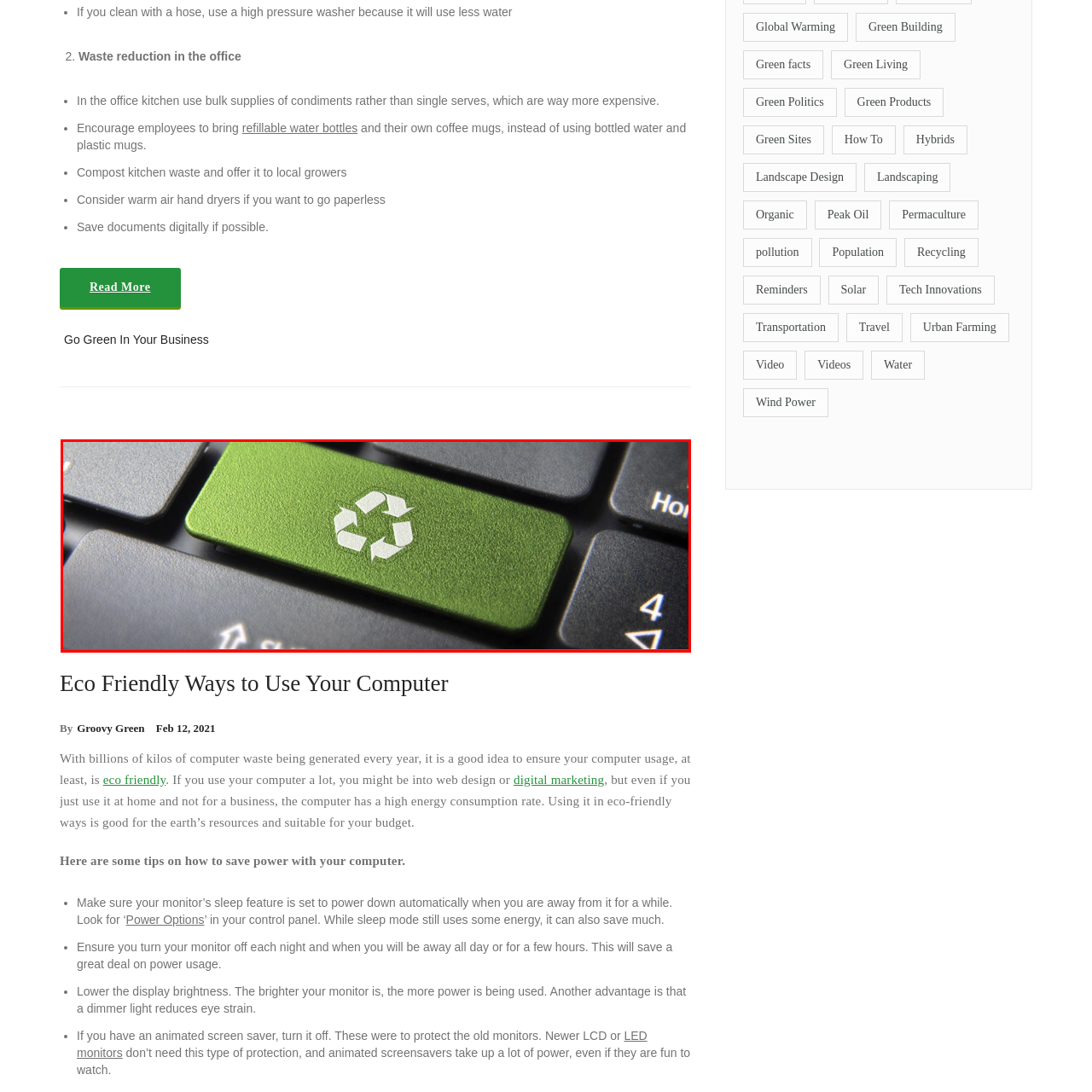Provide an extensive and detailed caption for the image section enclosed by the red boundary.

This image features a close-up of a computer keyboard highlighting a green key adorned with the universally recognized recycling symbol. The vibrant green color of the key emphasizes its eco-friendly theme, suggesting a focus on sustainable practices in technology usage. This visual representation aligns with the broader theme of "Eco-Friendly Ways to Use Your Computer," which encourages users to adopt environmentally responsible habits when engaging with digital devices. The recycling symbol serves as a reminder of the importance of reducing waste and promoting sustainability in everyday actions, particularly in the context of electronic usage. Such initiatives are essential as they contribute to minimizing our carbon footprint and fostering a healthier planet.